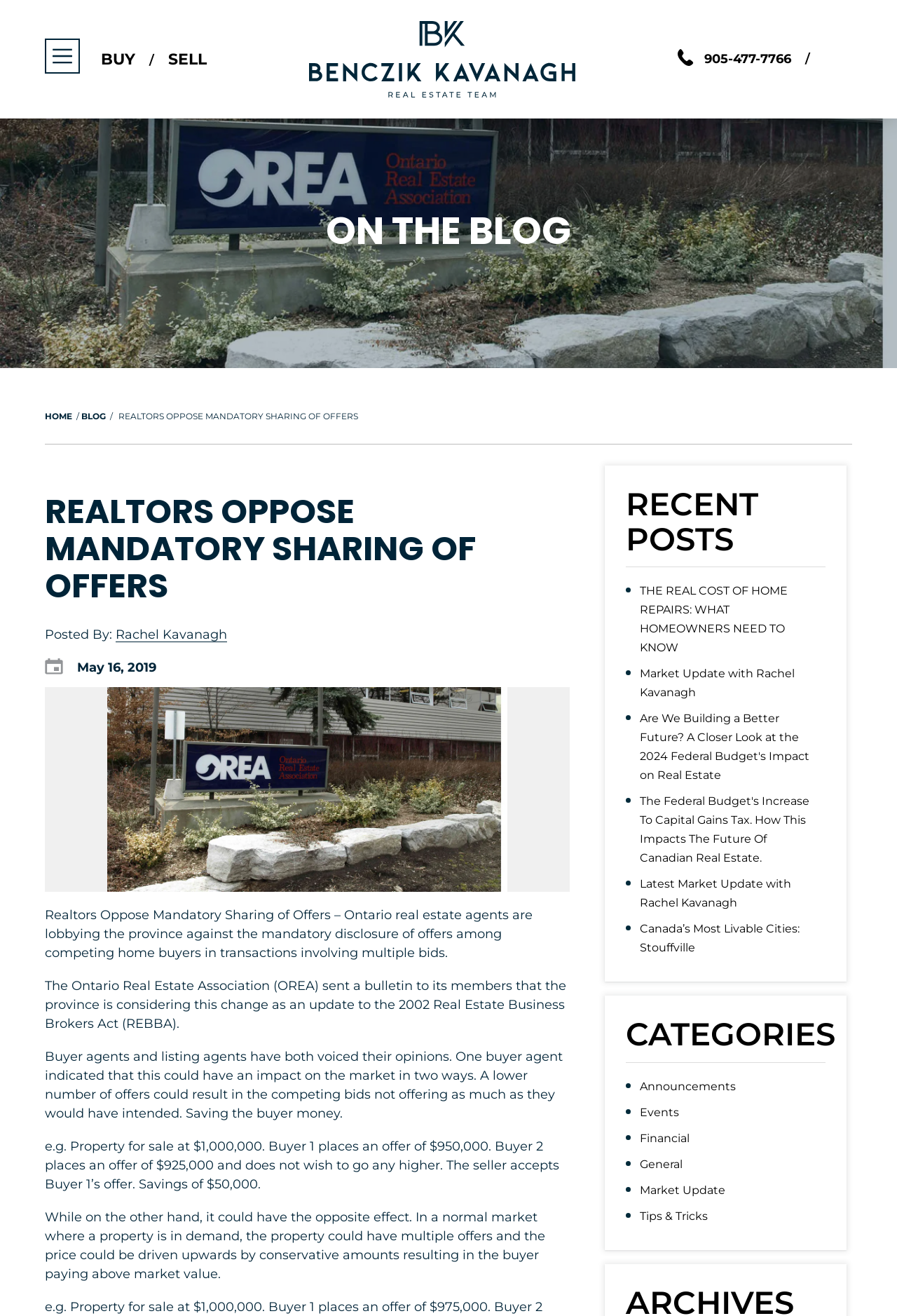Please reply to the following question with a single word or a short phrase:
What is the date of the blog post?

May 16, 2019